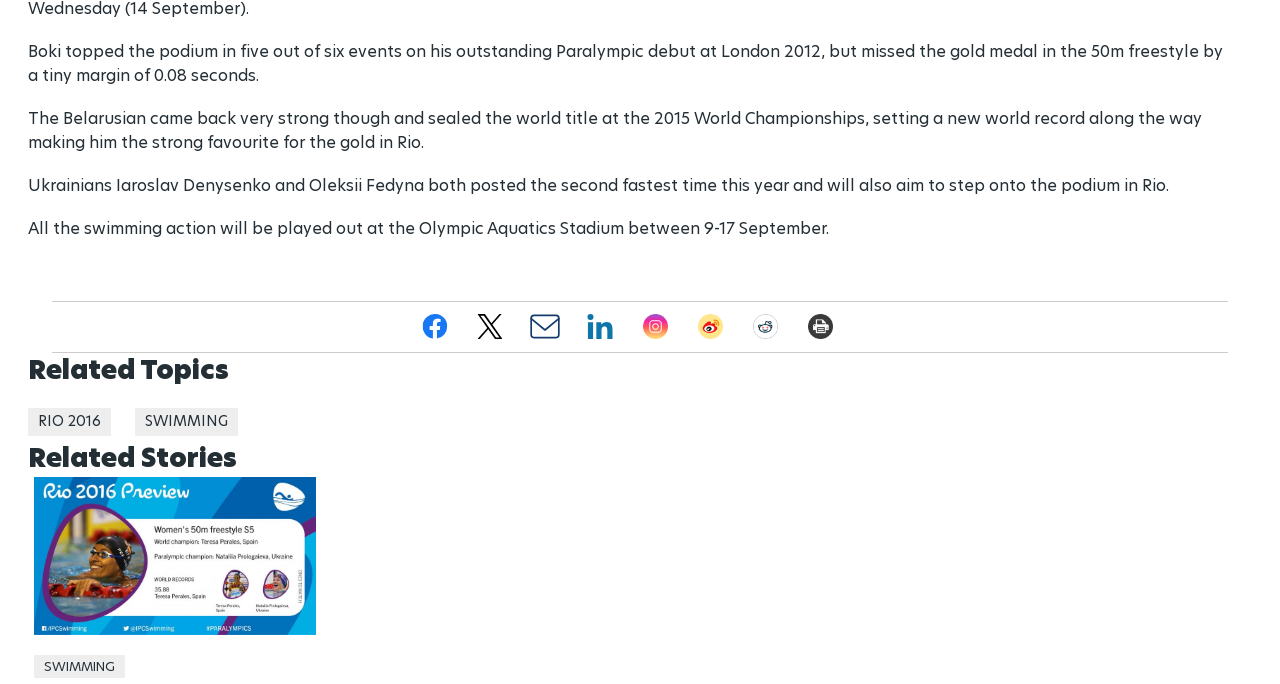How many social media platforms are available for sharing?
Please provide a detailed and thorough answer to the question.

The social-sharing-block section provides links to six social media platforms: Facebook, Twitter, Email, Linkedin, Instagram, and Weibo, as well as a Print option.